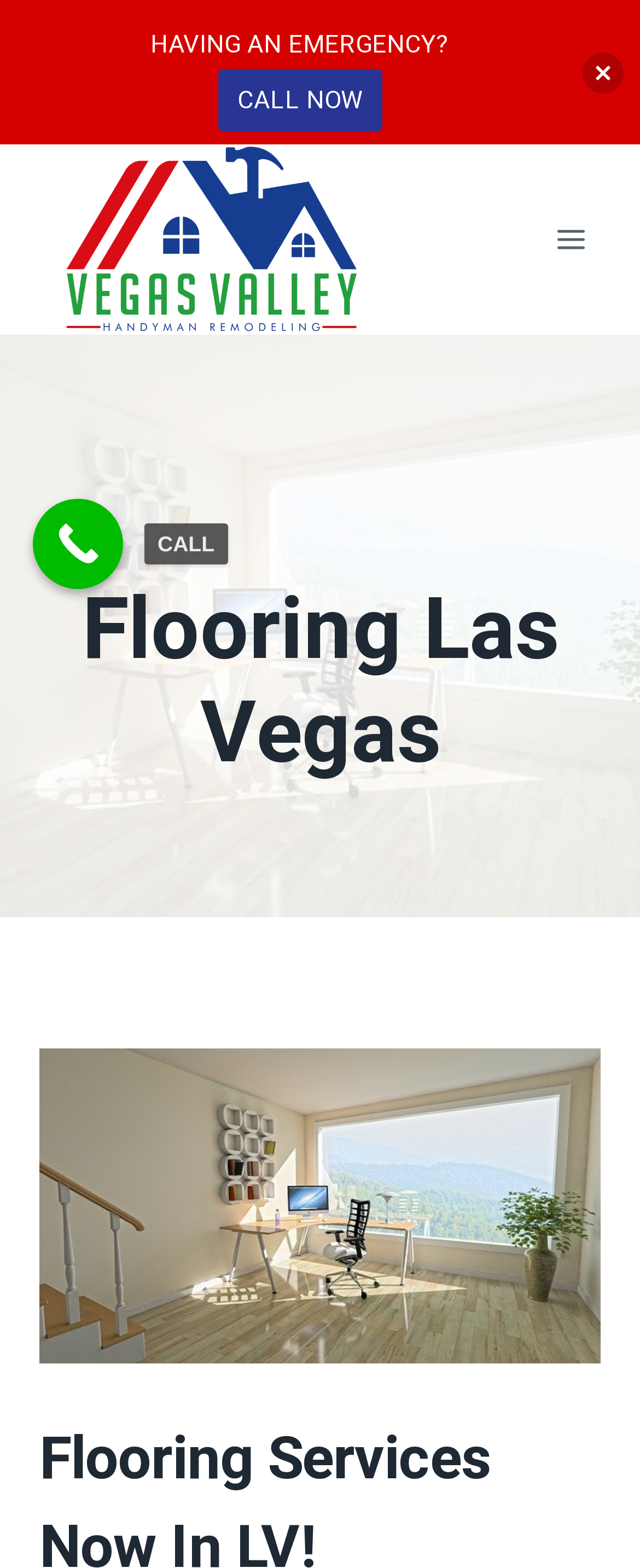Using the information shown in the image, answer the question with as much detail as possible: What is the purpose of the company?

The meta description mentions that the company is a remodeling and handyman company, and the webpage is focused on flooring services, indicating that the company provides remodeling and handyman services.